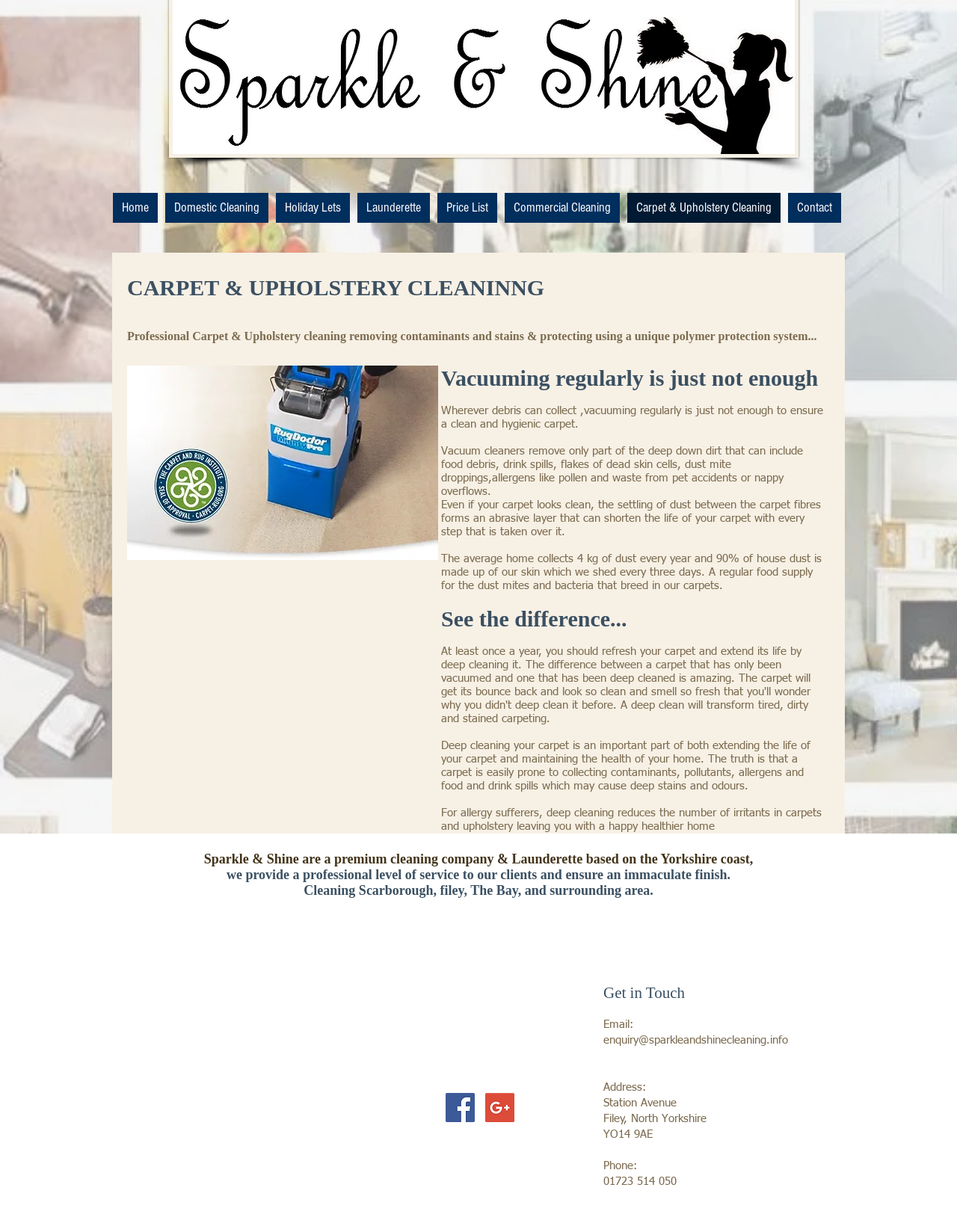What is the name of the cleaning company?
Could you please answer the question thoroughly and with as much detail as possible?

The name of the cleaning company can be found in the heading 'Sparkle & Shine are a premium cleaning company & Launderette based on the Yorkshire coast,' which is located in the contentinfo section of the webpage.